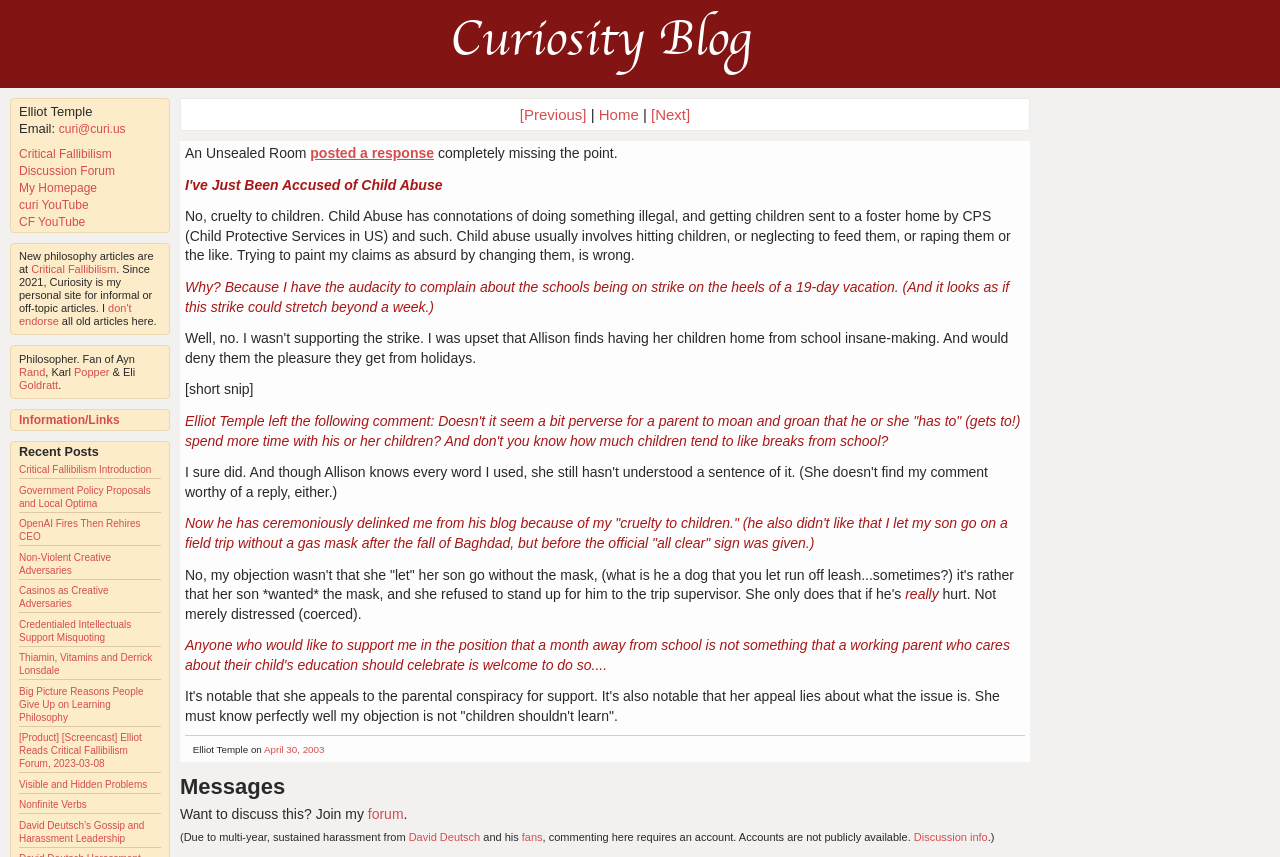What is the name of the blog?
Answer the question in a detailed and comprehensive manner.

The name of the blog can be found at the top of the webpage, where it says 'Curiosity Blog' in a link format.